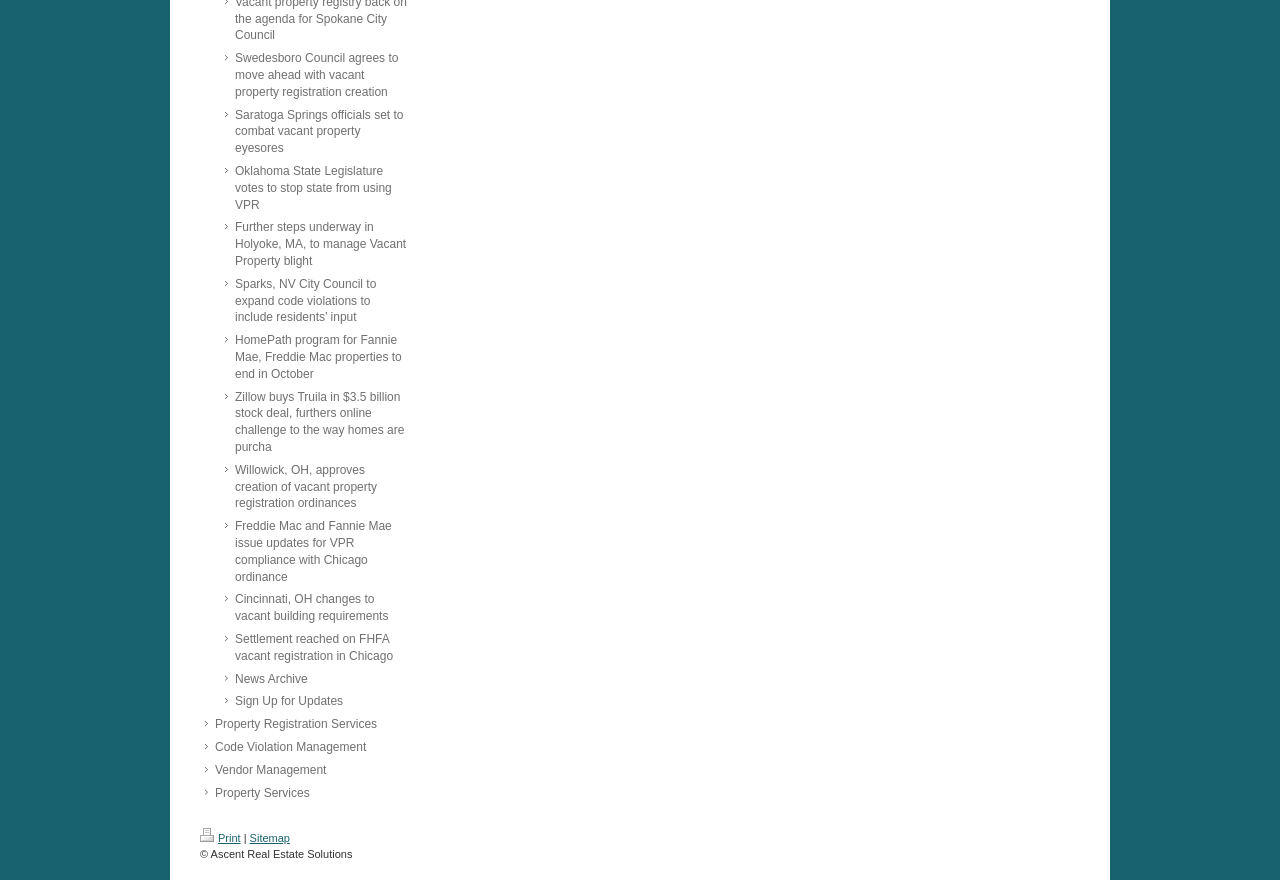Identify the bounding box coordinates of the area you need to click to perform the following instruction: "View news archive".

[0.172, 0.759, 0.32, 0.784]